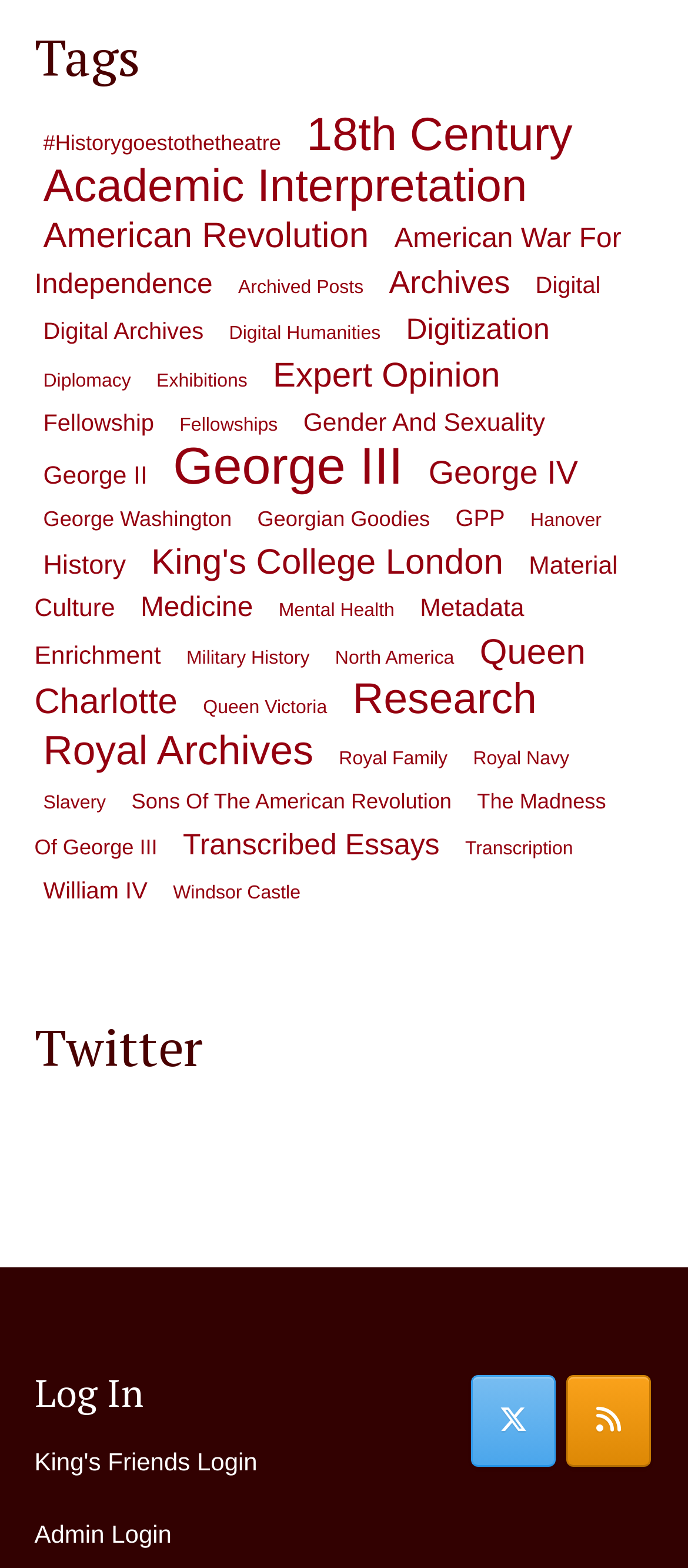Bounding box coordinates should be provided in the format (top-left x, top-left y, bottom-right x, bottom-right y) with all values between 0 and 1. Identify the bounding box for this UI element: Open course index

None